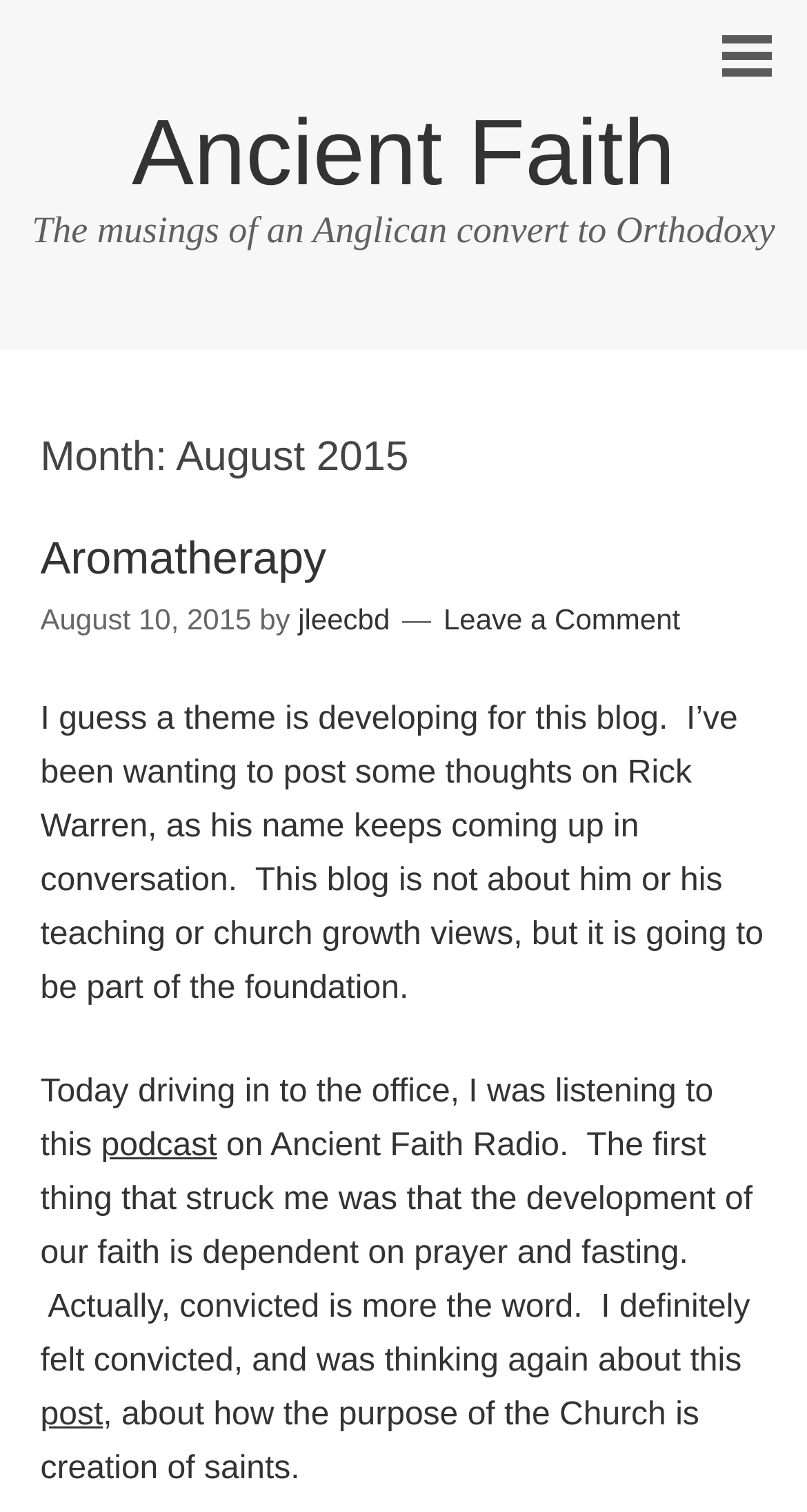Using the format (top-left x, top-left y, bottom-right x, bottom-right y), and given the element description, identify the bounding box coordinates within the screenshot: Leave a Comment

[0.55, 0.398, 0.843, 0.42]